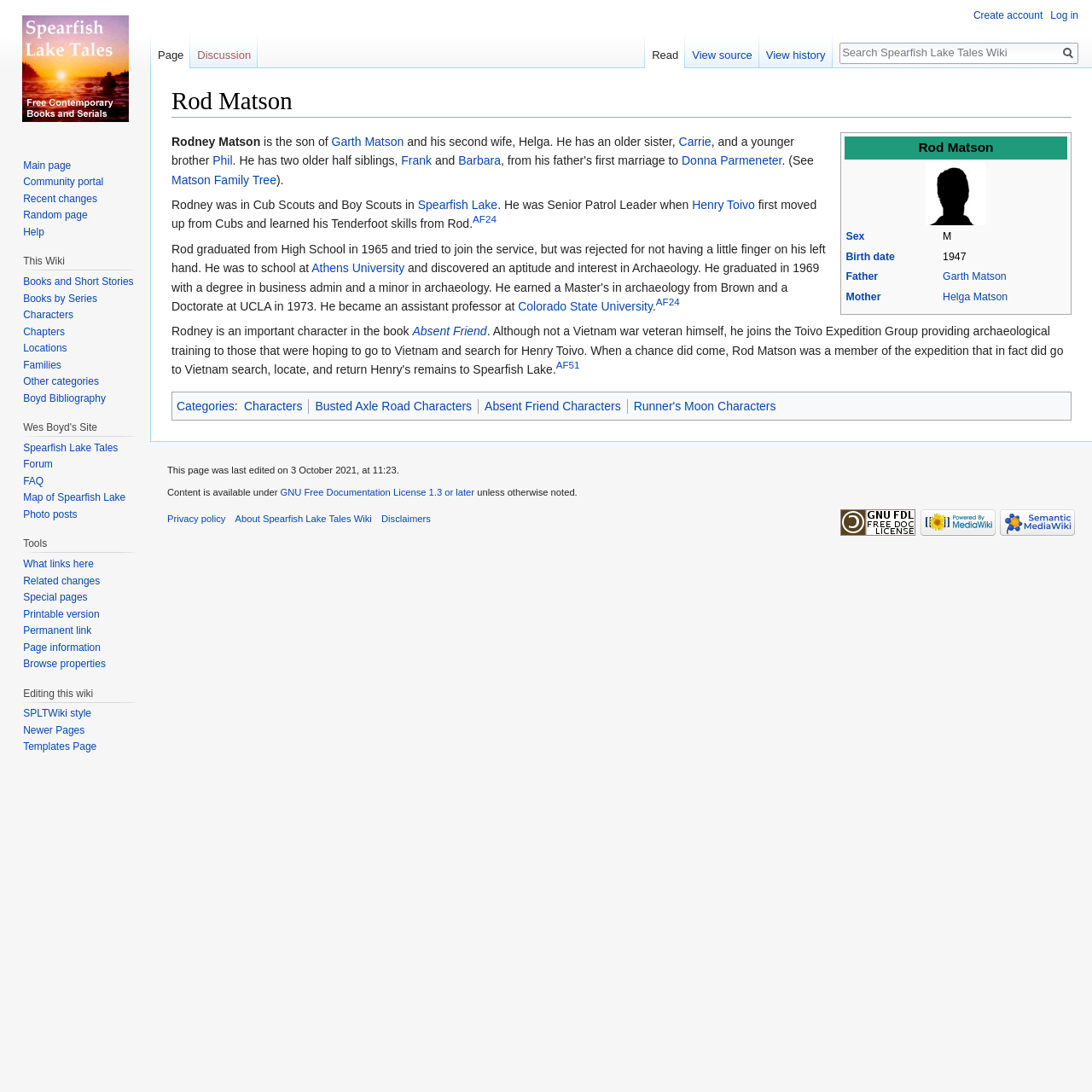Locate the bounding box coordinates of the area to click to fulfill this instruction: "contact the council". The bounding box should be presented as four float numbers between 0 and 1, in the order [left, top, right, bottom].

None